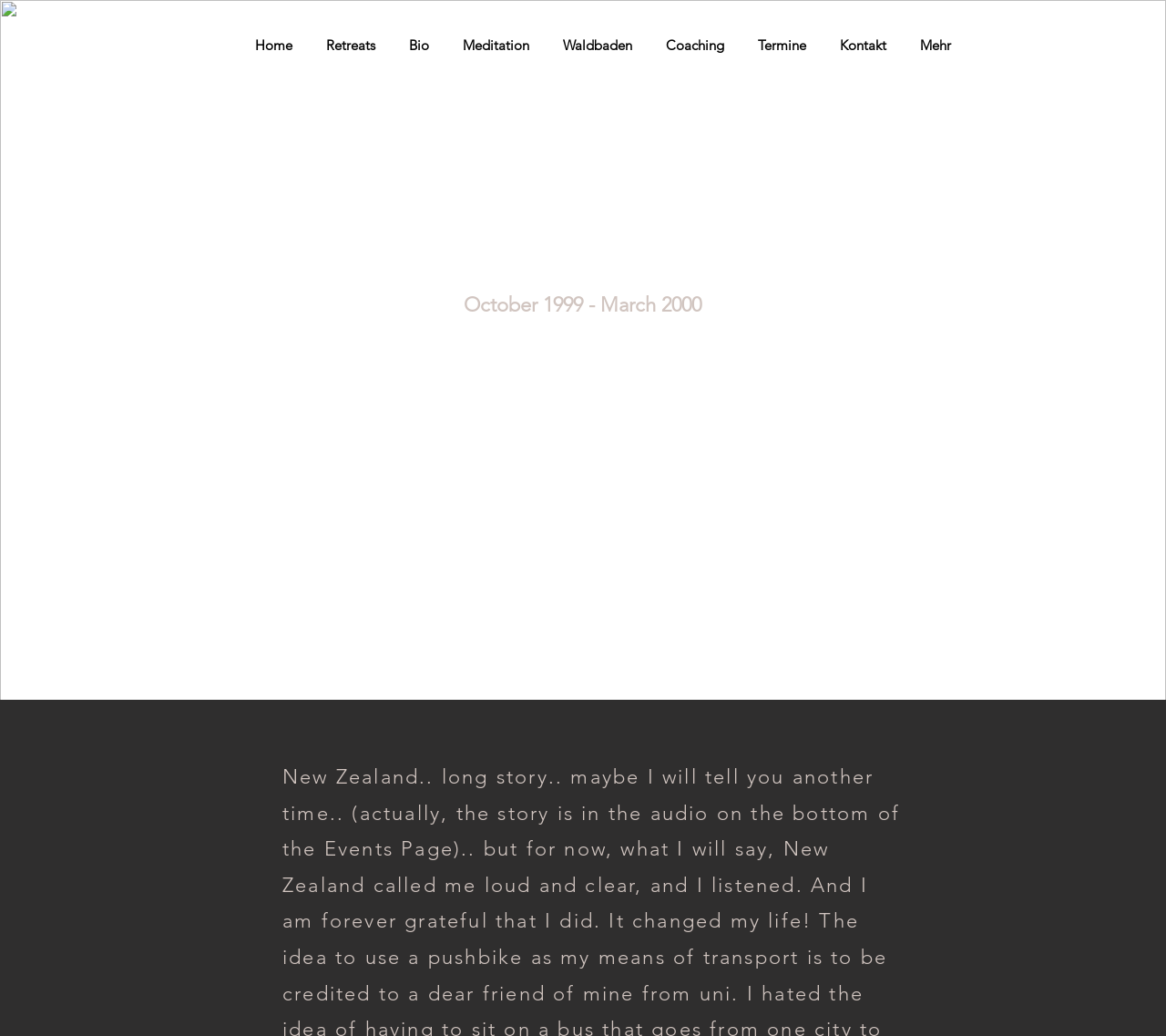How many links are in the navigation menu?
Please provide a single word or phrase answer based on the image.

9